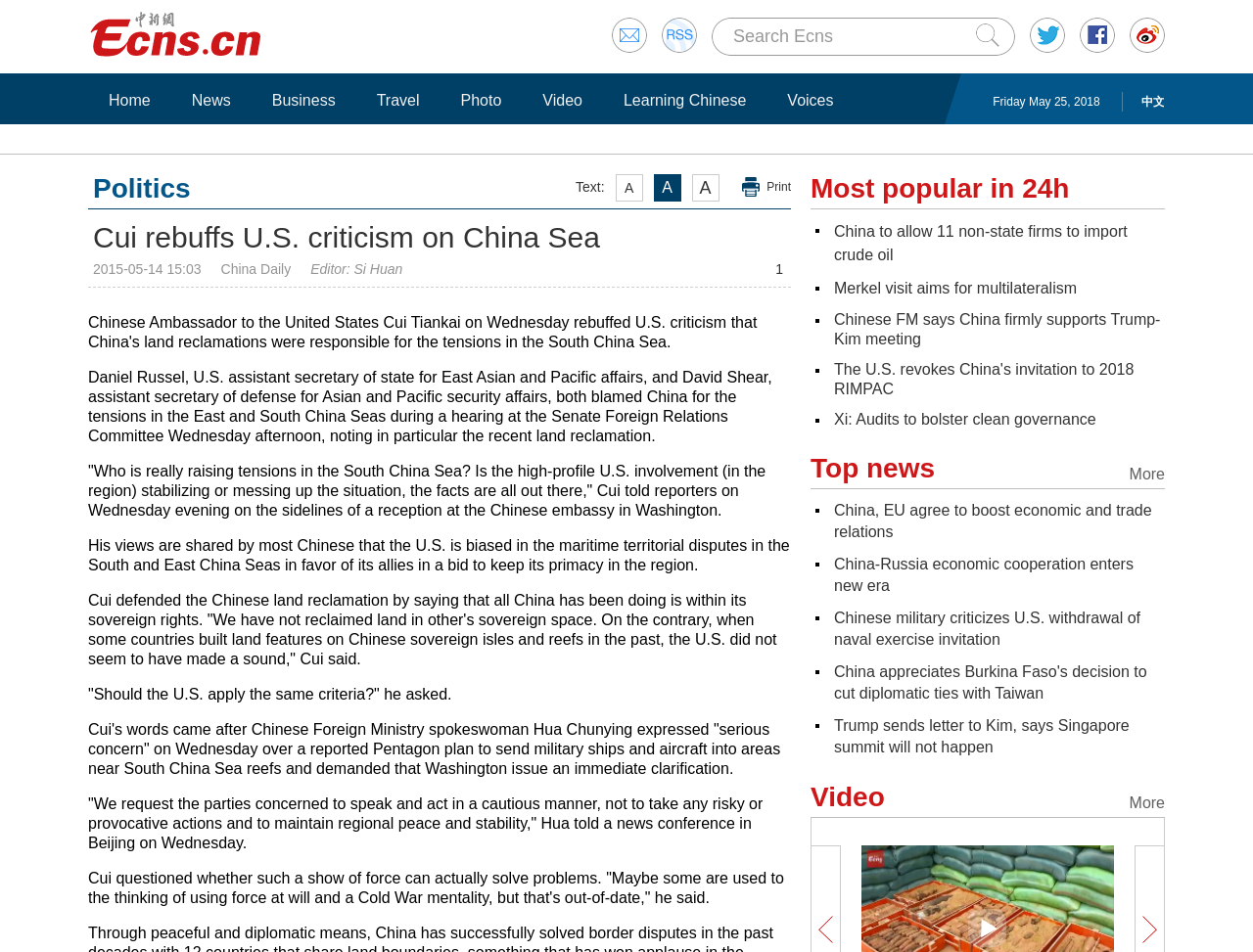Please provide a comprehensive response to the question below by analyzing the image: 
What is the date of the news article?

I found the date of the news article by looking at the StaticText element with the content '2015-05-14 15:03' which is located at the top of the webpage, below the heading 'Cui rebuffs U.S. criticism on China Sea'.